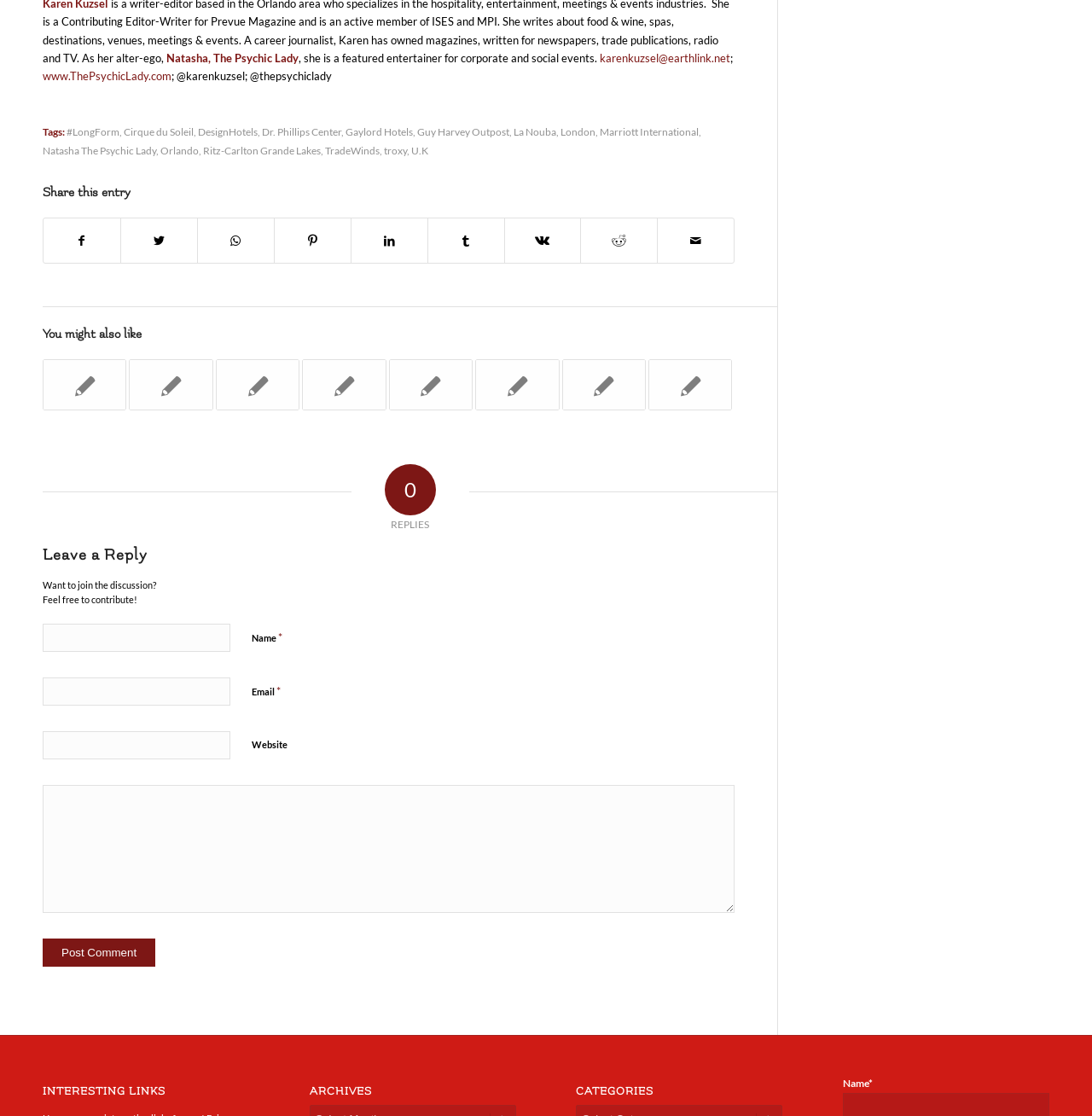Use a single word or phrase to answer the question:
What is the name of the psychic lady?

Natasha